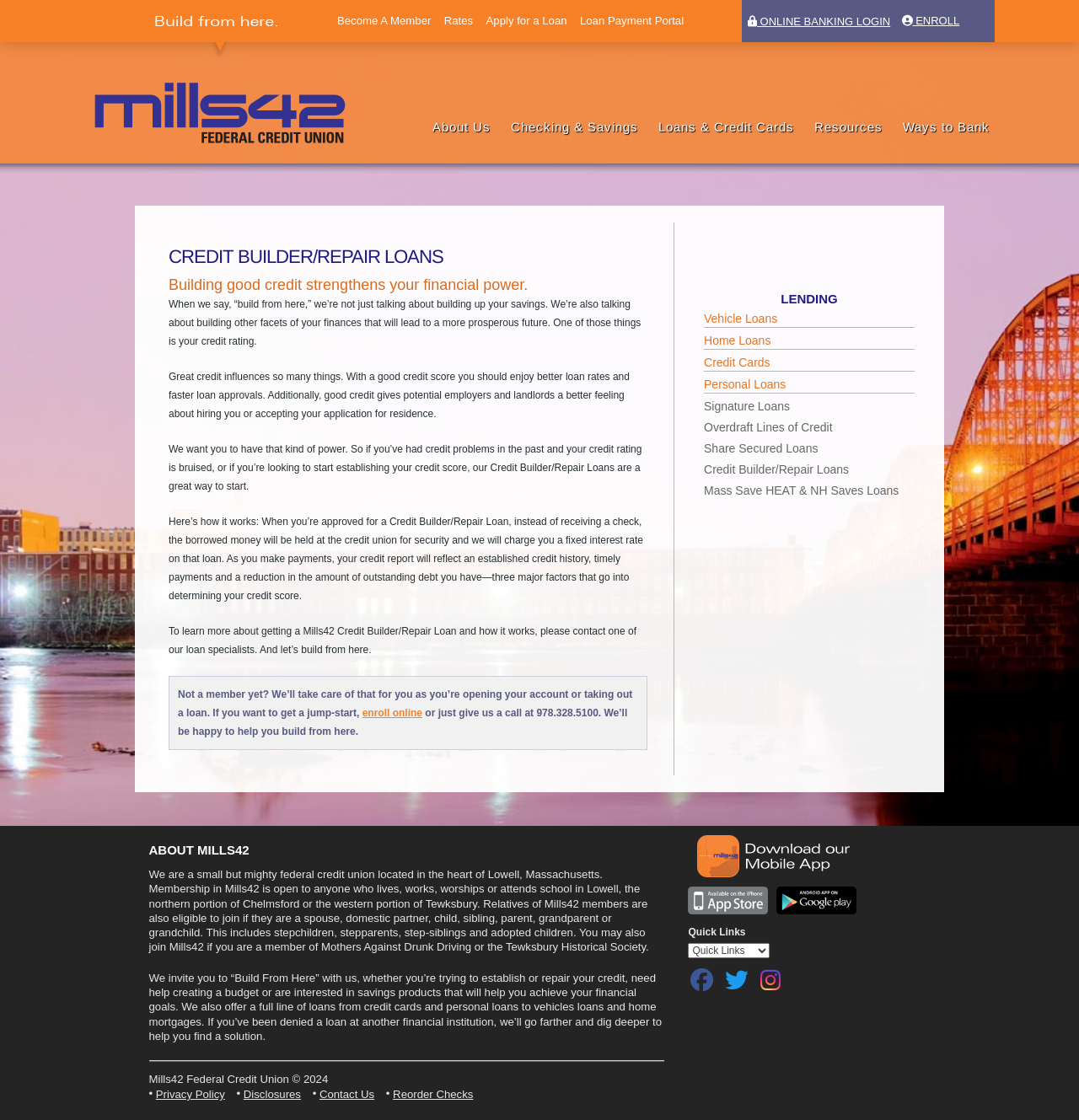Specify the bounding box coordinates of the area to click in order to follow the given instruction: "View the Sitemap."

None